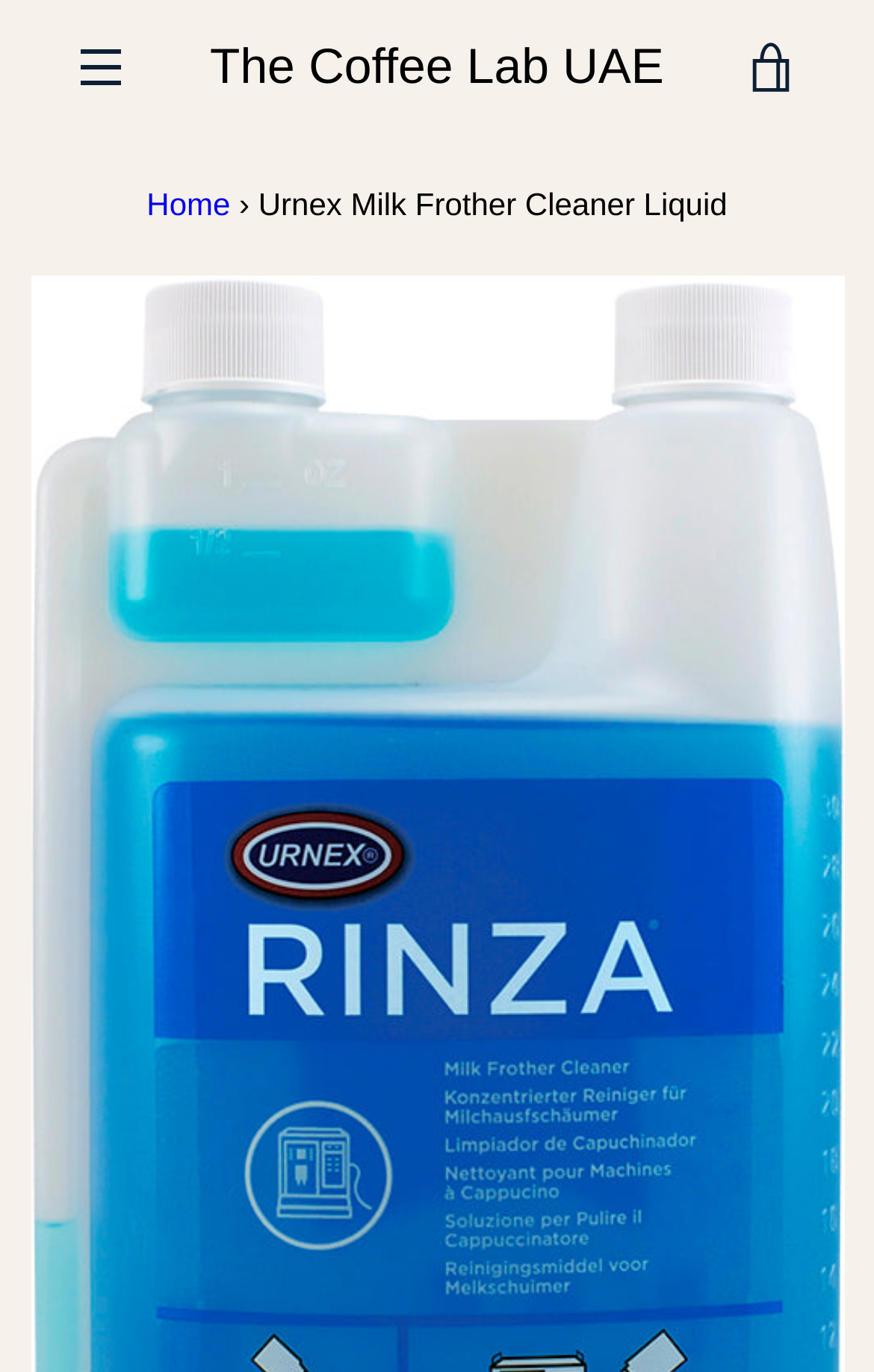Determine the coordinates of the bounding box for the clickable area needed to execute this instruction: "Search for products".

[0.163, 0.15, 0.308, 0.173]